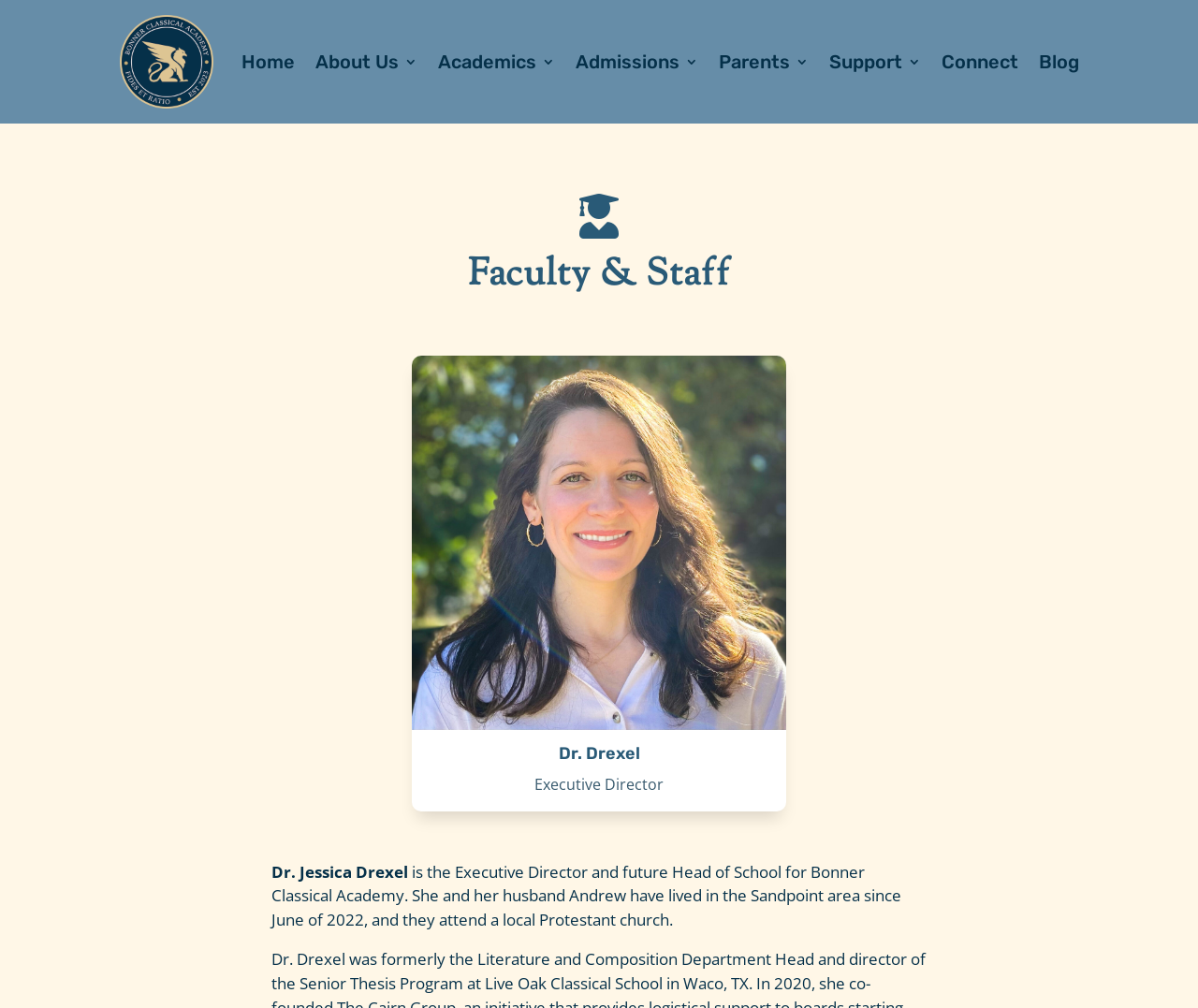Please locate the bounding box coordinates of the element's region that needs to be clicked to follow the instruction: "Get the campus and unit postal addresses". The bounding box coordinates should be provided as four float numbers between 0 and 1, i.e., [left, top, right, bottom].

None